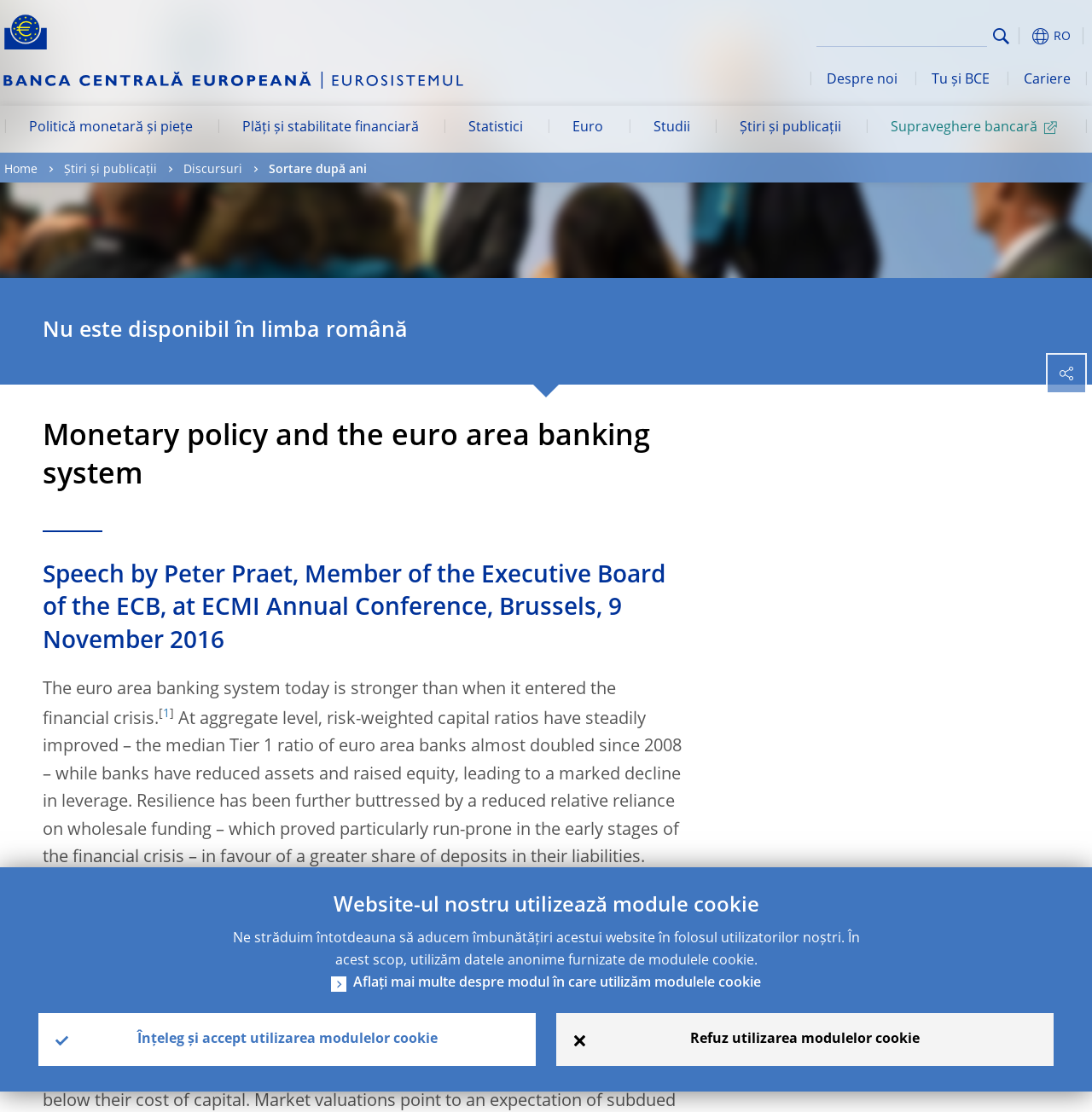Refer to the element description Hype Machine and identify the corresponding bounding box in the screenshot. Format the coordinates as (top-left x, top-left y, bottom-right x, bottom-right y) with values in the range of 0 to 1.

None